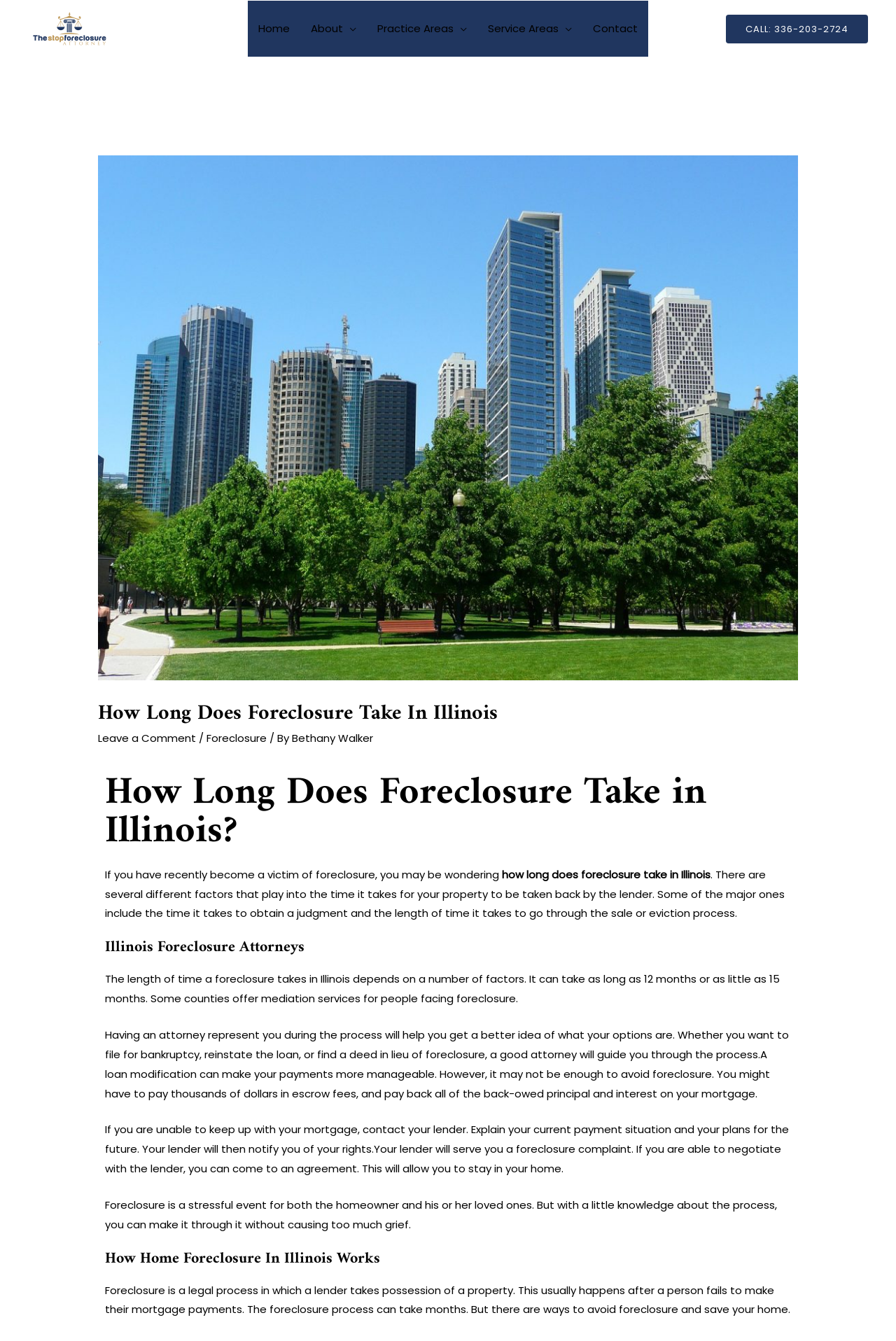Find the bounding box coordinates of the element to click in order to complete this instruction: "Click the link to contact the stop foreclosure attorney". The bounding box coordinates must be four float numbers between 0 and 1, denoted as [left, top, right, bottom].

[0.031, 0.015, 0.125, 0.026]